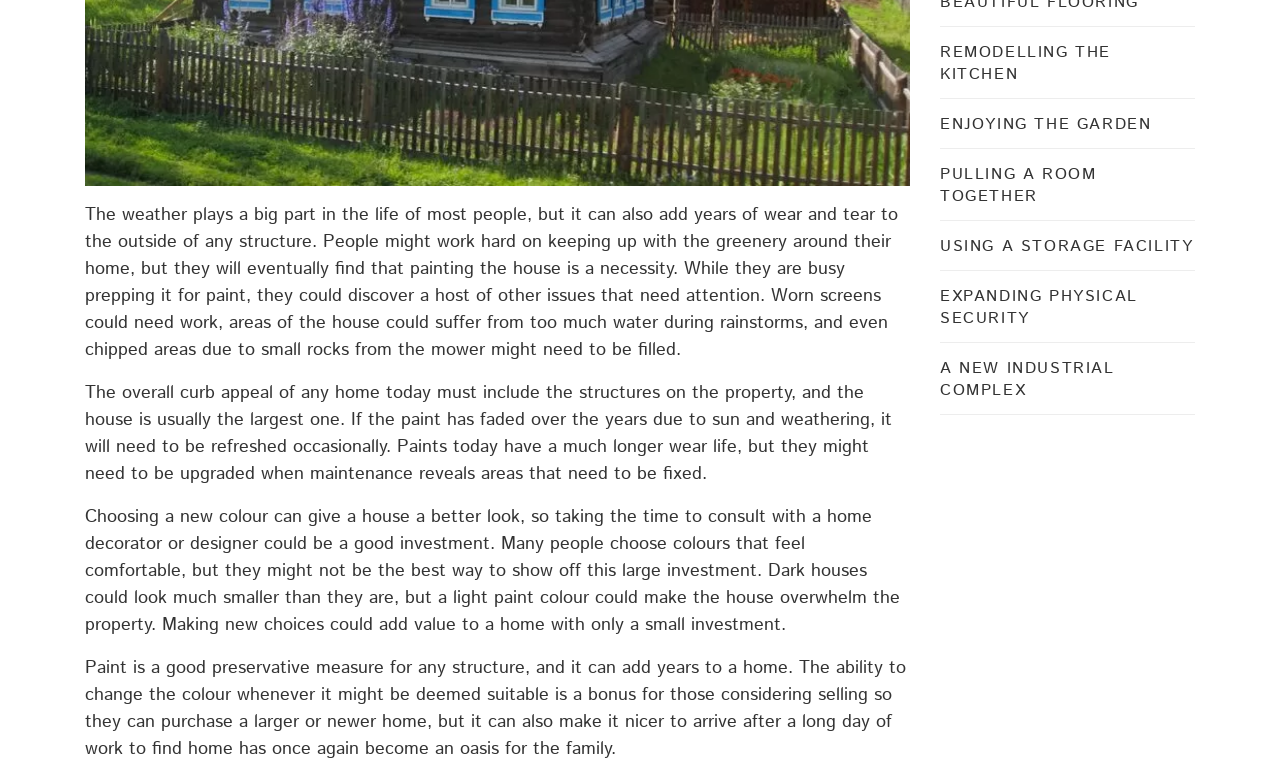Determine the bounding box of the UI element mentioned here: "Pulling a room together". The coordinates must be in the format [left, top, right, bottom] with values ranging from 0 to 1.

[0.734, 0.213, 0.857, 0.272]